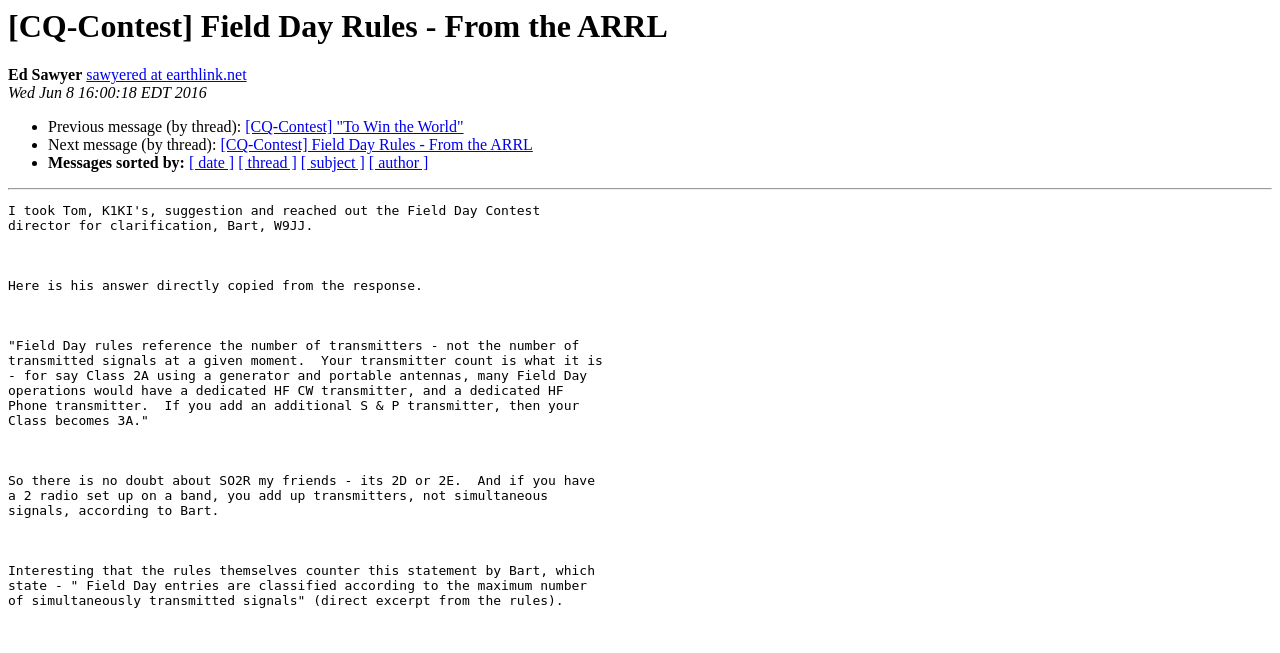Based on the visual content of the image, answer the question thoroughly: What is the previous message in the thread?

The previous message in the thread is '[CQ-Contest] "To Win the World"', which is indicated by the link element '[CQ-Contest] "To Win the World"' with bounding box coordinates [0.192, 0.181, 0.362, 0.207].